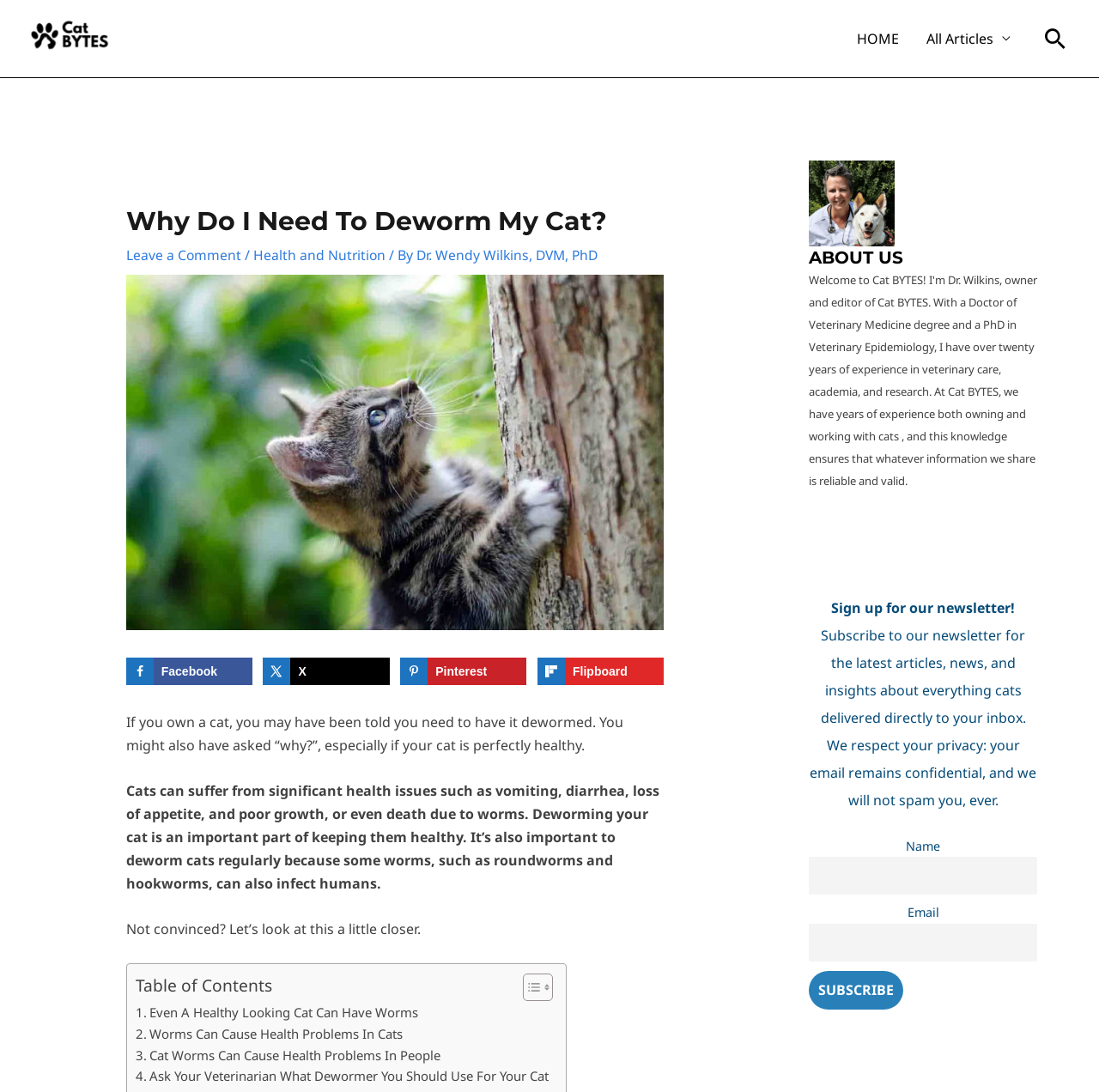Locate the bounding box coordinates of the element that should be clicked to execute the following instruction: "Search for something".

[0.948, 0.023, 0.973, 0.048]